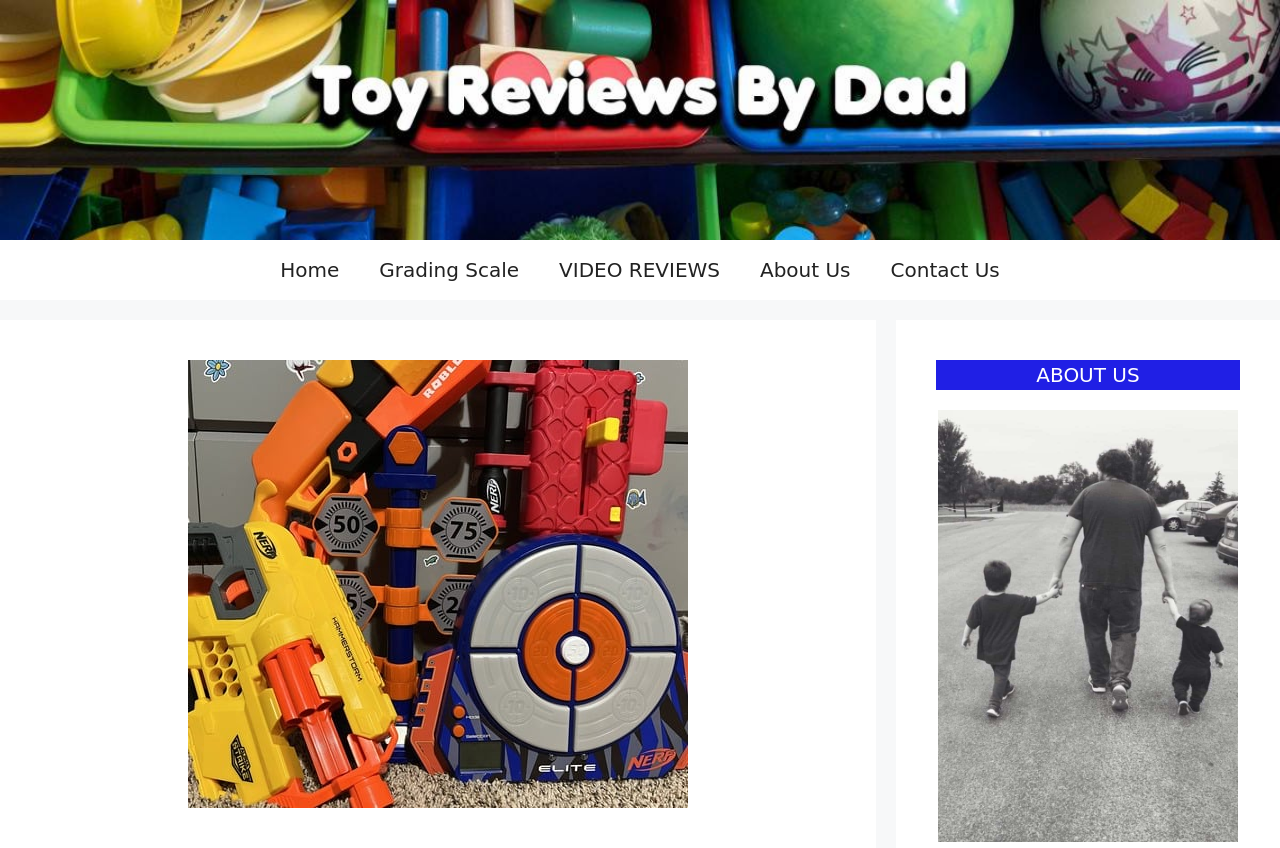How many links are in the navigation menu?
Provide a comprehensive and detailed answer to the question.

I counted the number of link elements within the navigation element, which are 'Home', 'Grading Scale', 'VIDEO REVIEWS', 'About Us', and 'Contact Us'.